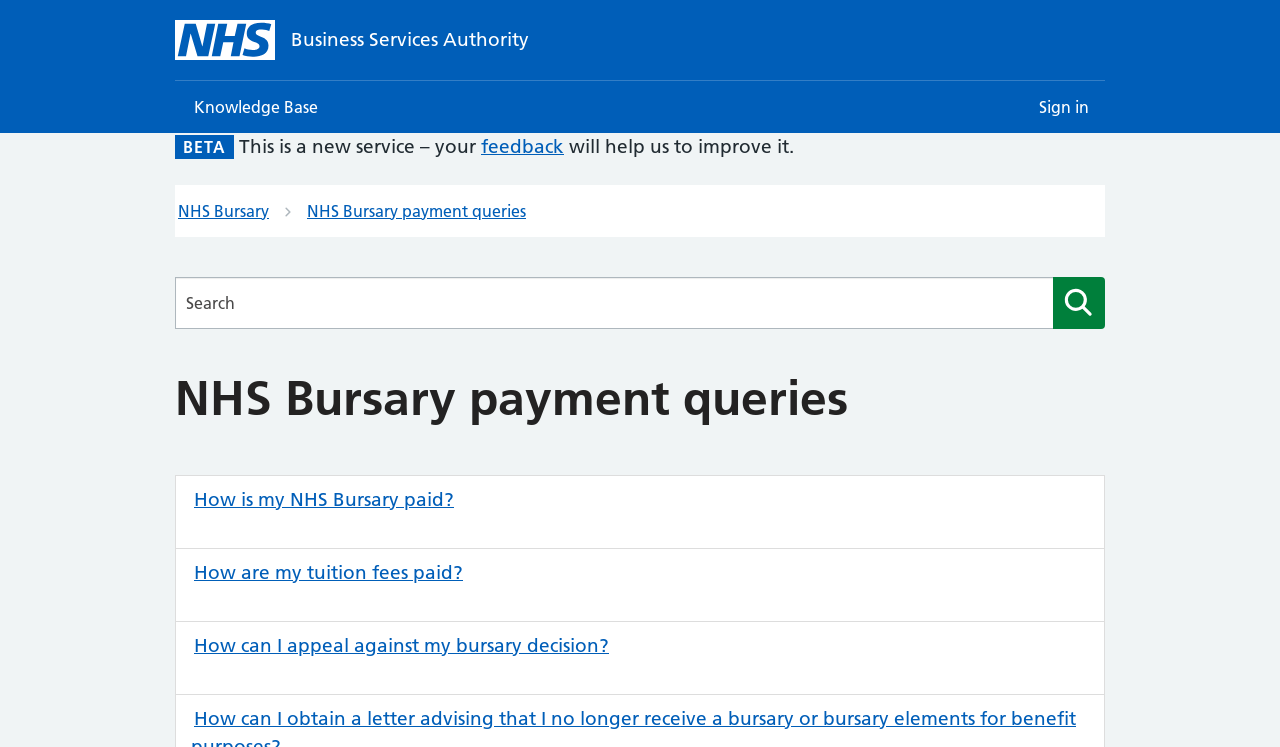Determine the bounding box coordinates of the section to be clicked to follow the instruction: "Search for NHS Bursary payment queries". The coordinates should be given as four float numbers between 0 and 1, formatted as [left, top, right, bottom].

[0.137, 0.371, 0.823, 0.44]